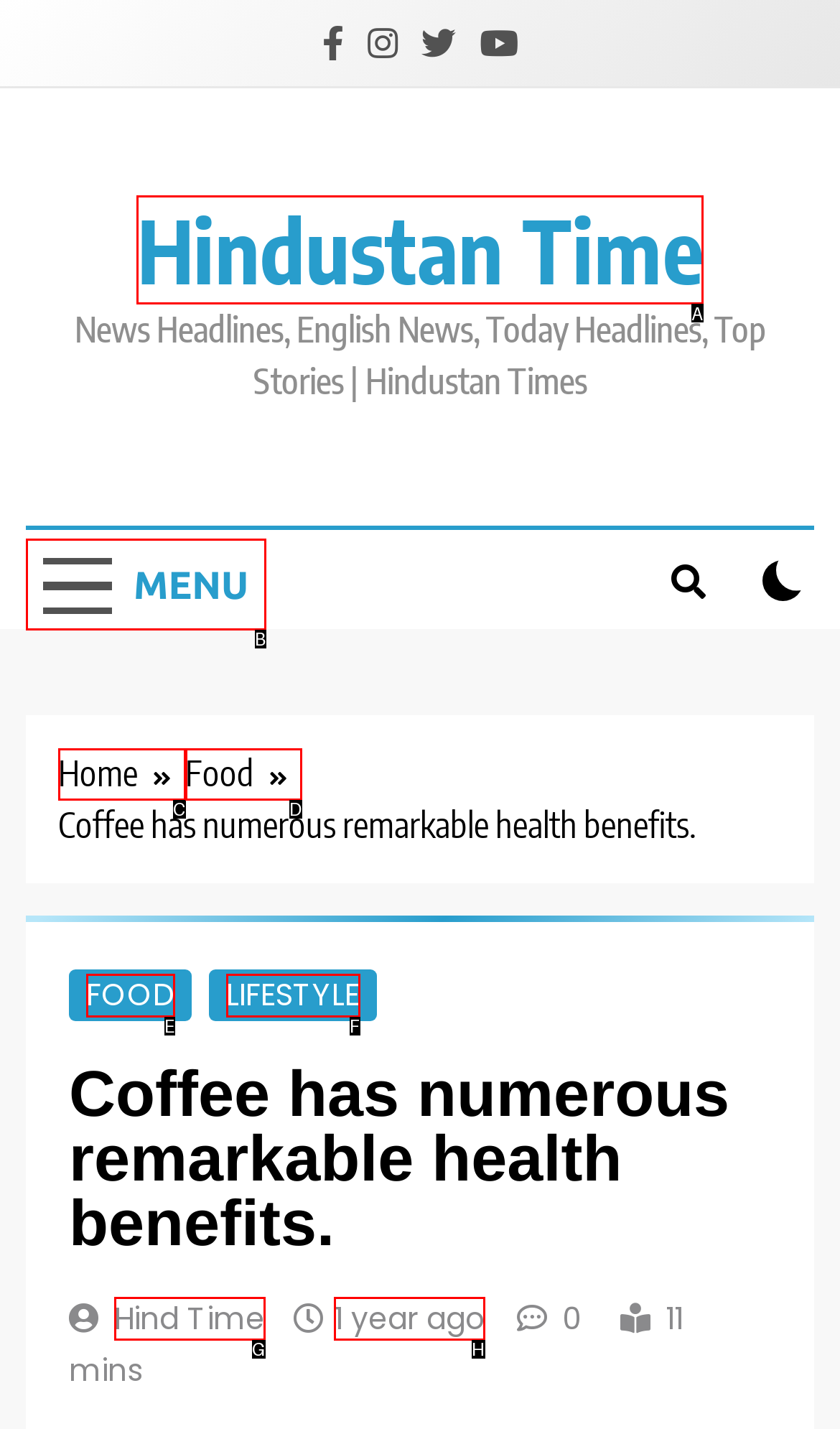Select the HTML element that needs to be clicked to perform the task: Go to Hindustan Times. Reply with the letter of the chosen option.

A